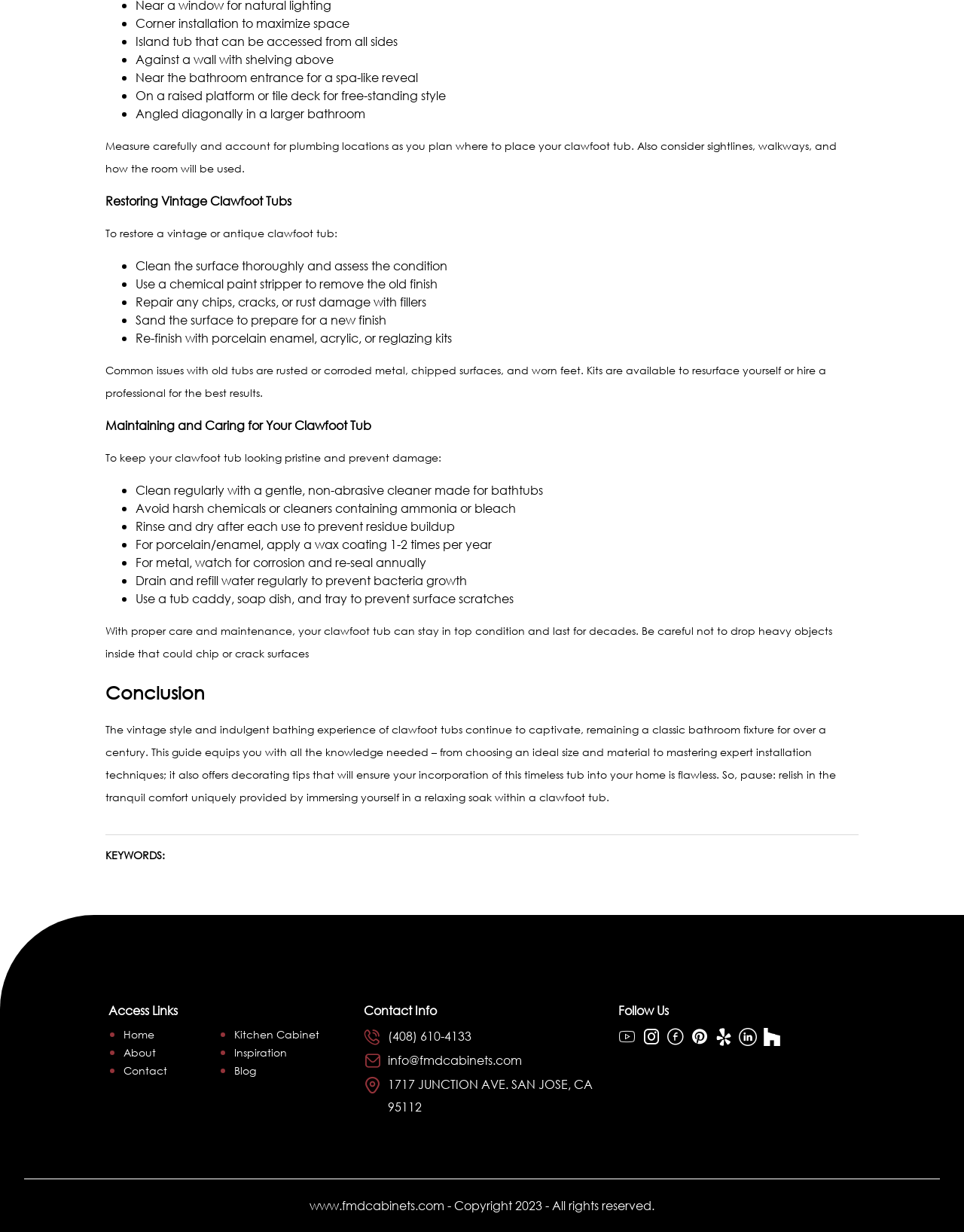With reference to the image, please provide a detailed answer to the following question: What is the recommended cleaner for a clawfoot tub?

According to the webpage, a gentle, non-abrasive cleaner made for bathtubs is recommended for cleaning a clawfoot tub. This is to prevent damage to the surface of the tub.